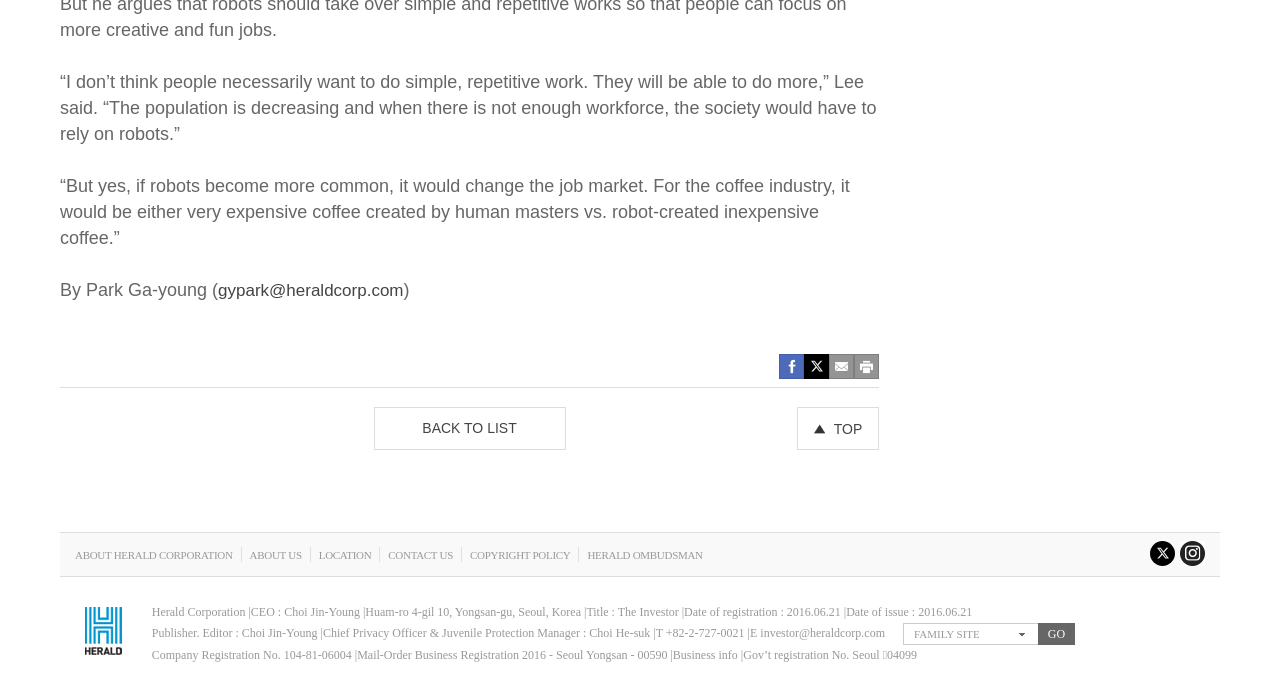Answer the question below with a single word or a brief phrase: 
What is the topic of the article?

Robots and job market